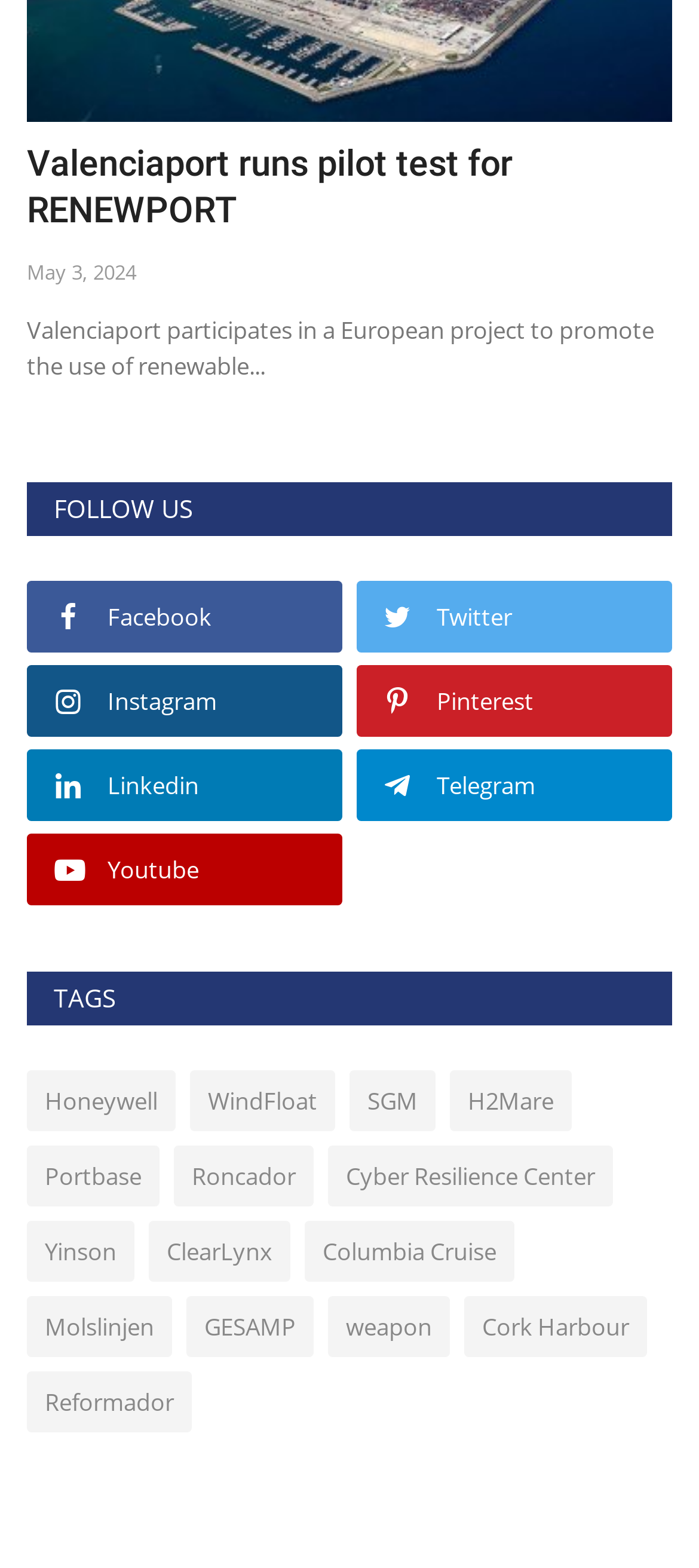Based on the description "Columbia Cruise", find the bounding box of the specified UI element.

[0.436, 0.779, 0.736, 0.818]